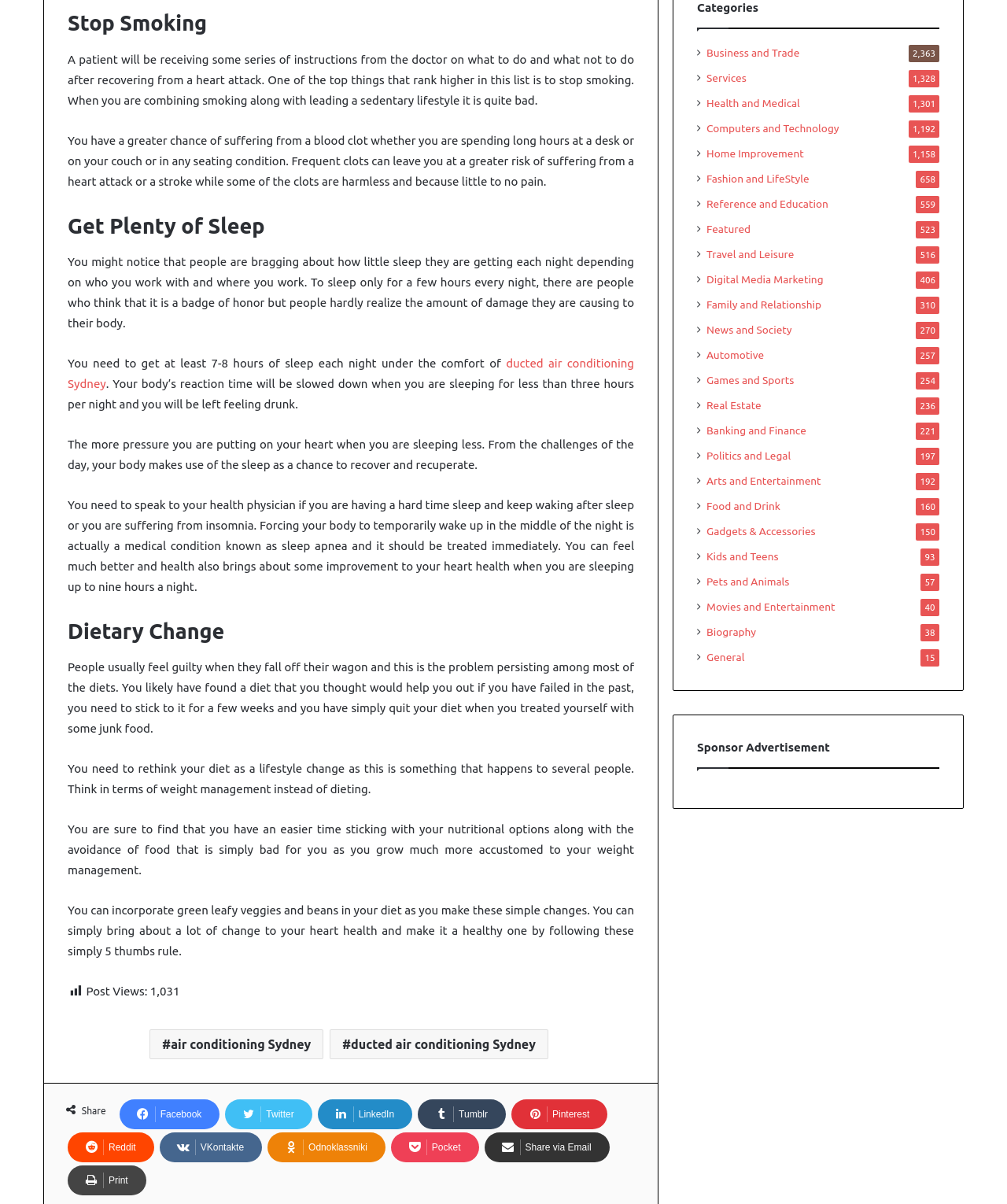Please identify the bounding box coordinates of the clickable region that I should interact with to perform the following instruction: "Click on the 'Stop Smoking' heading". The coordinates should be expressed as four float numbers between 0 and 1, i.e., [left, top, right, bottom].

[0.067, 0.007, 0.63, 0.032]